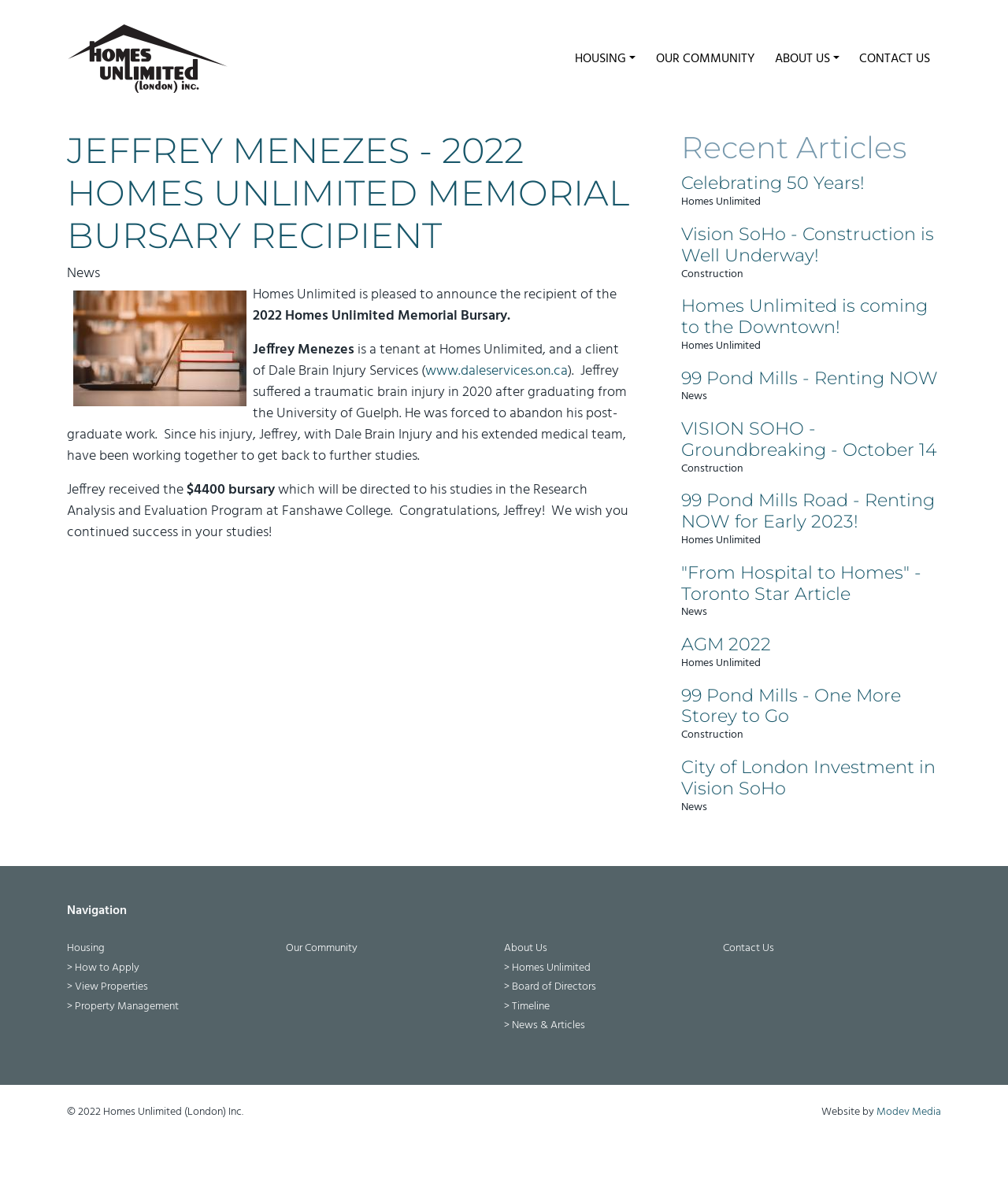Identify the bounding box coordinates of the clickable section necessary to follow the following instruction: "Visit the Homes Unlimited website". The coordinates should be presented as four float numbers from 0 to 1, i.e., [left, top, right, bottom].

[0.067, 0.017, 0.226, 0.082]